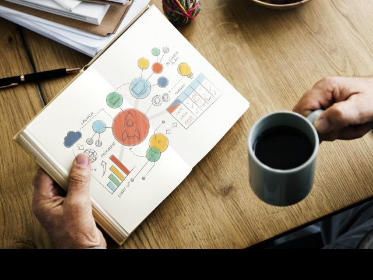Give a one-word or short-phrase answer to the following question: 
What is the hand cradling?

Mug